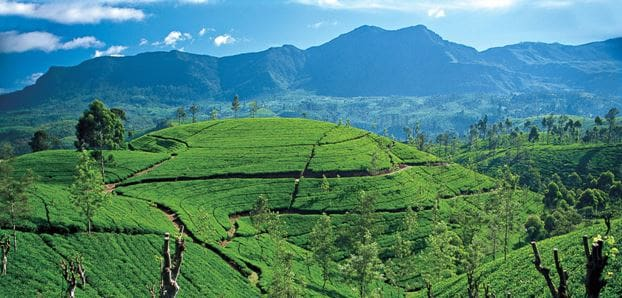Explain in detail what you see in the image.

The image showcases the stunning tea plantations of Sri Lanka, often regarded as one of the country’s most picturesque landscapes. Rolling hills covered with vibrant green tea bushes create a patchwork effect, showcasing the hard work of local farmers who cultivate some of the finest tea in the world. The backdrop features majestic mountains, their peaks kissed by soft white clouds, enhancing the serene beauty of the scene. This captivating view not only highlights the natural charm of Sri Lanka, often referred to as the 'pearl of the Indian Ocean,' but also emphasizes its rich agricultural heritage, making it a sought-after destination for both nature lovers and tea enthusiasts. The lush scenery invites visitors to discover the idyllic countryside and experience the tranquility that this breathtaking region offers.